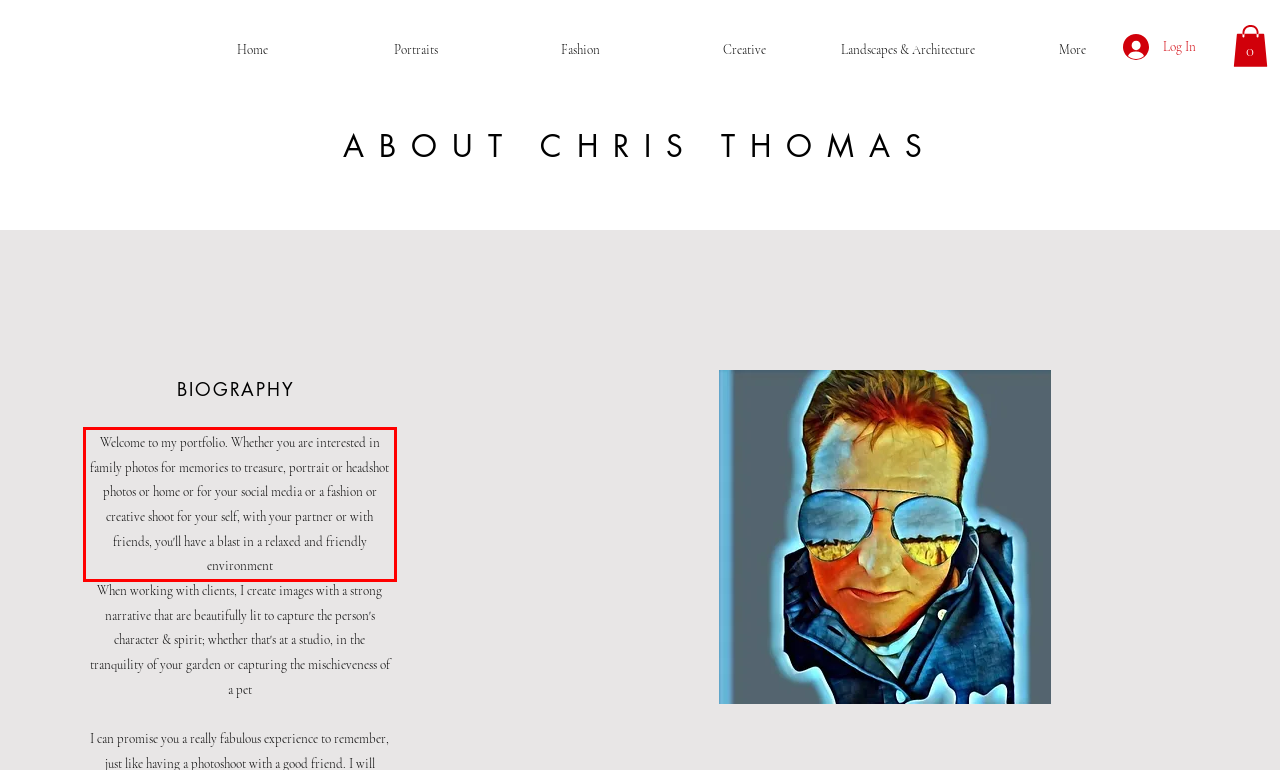With the given screenshot of a webpage, locate the red rectangle bounding box and extract the text content using OCR.

Welcome to my portfolio. Whether you are interested in family photos for memories to treasure, portrait or headshot photos or home or for your social media or a fashion or creative shoot for your self, with your partner or with friends, you'll have a blast in a relaxed and friendly environment